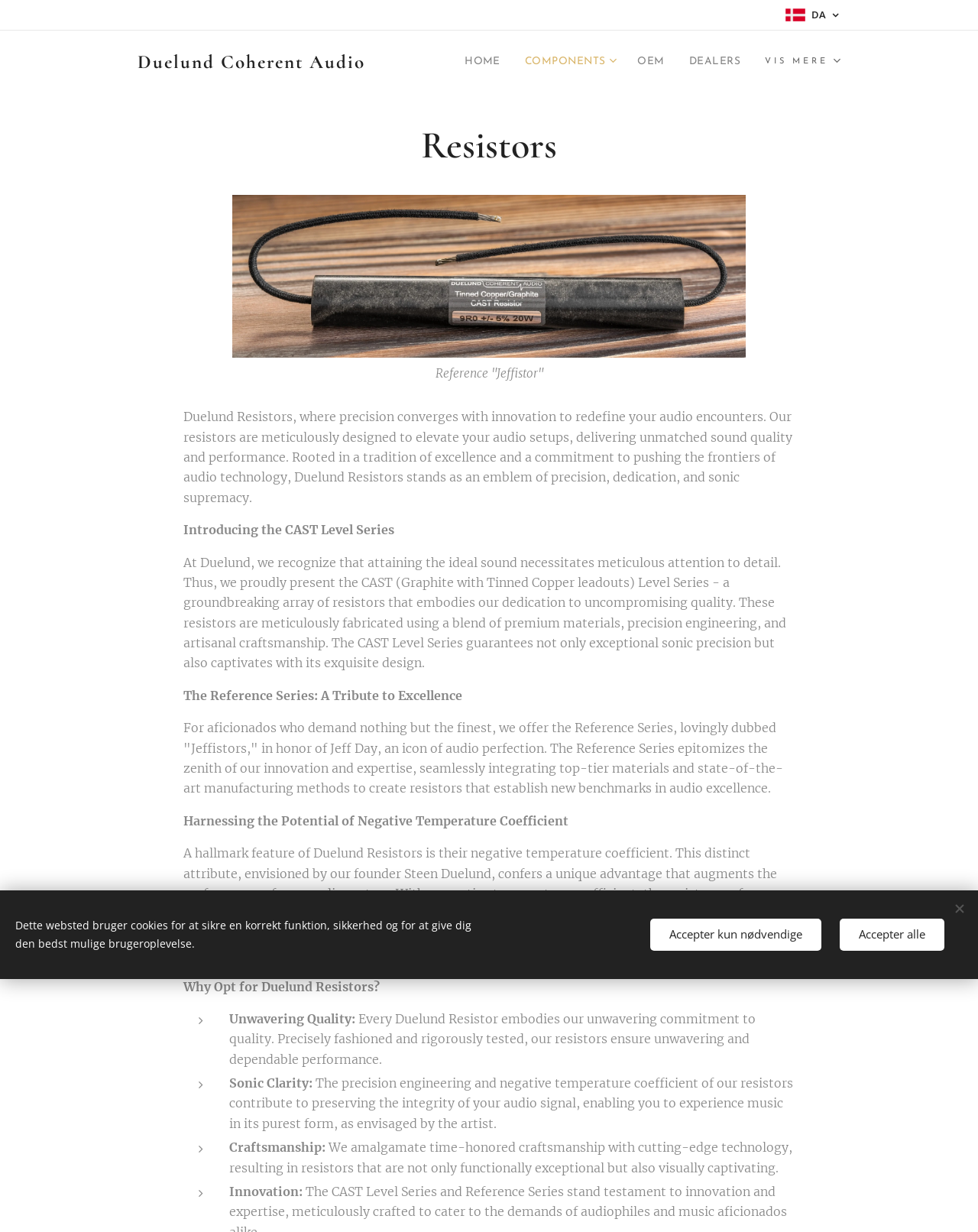Given the element description: "Components", predict the bounding box coordinates of the UI element it refers to, using four float numbers between 0 and 1, i.e., [left, top, right, bottom].

[0.502, 0.034, 0.629, 0.065]